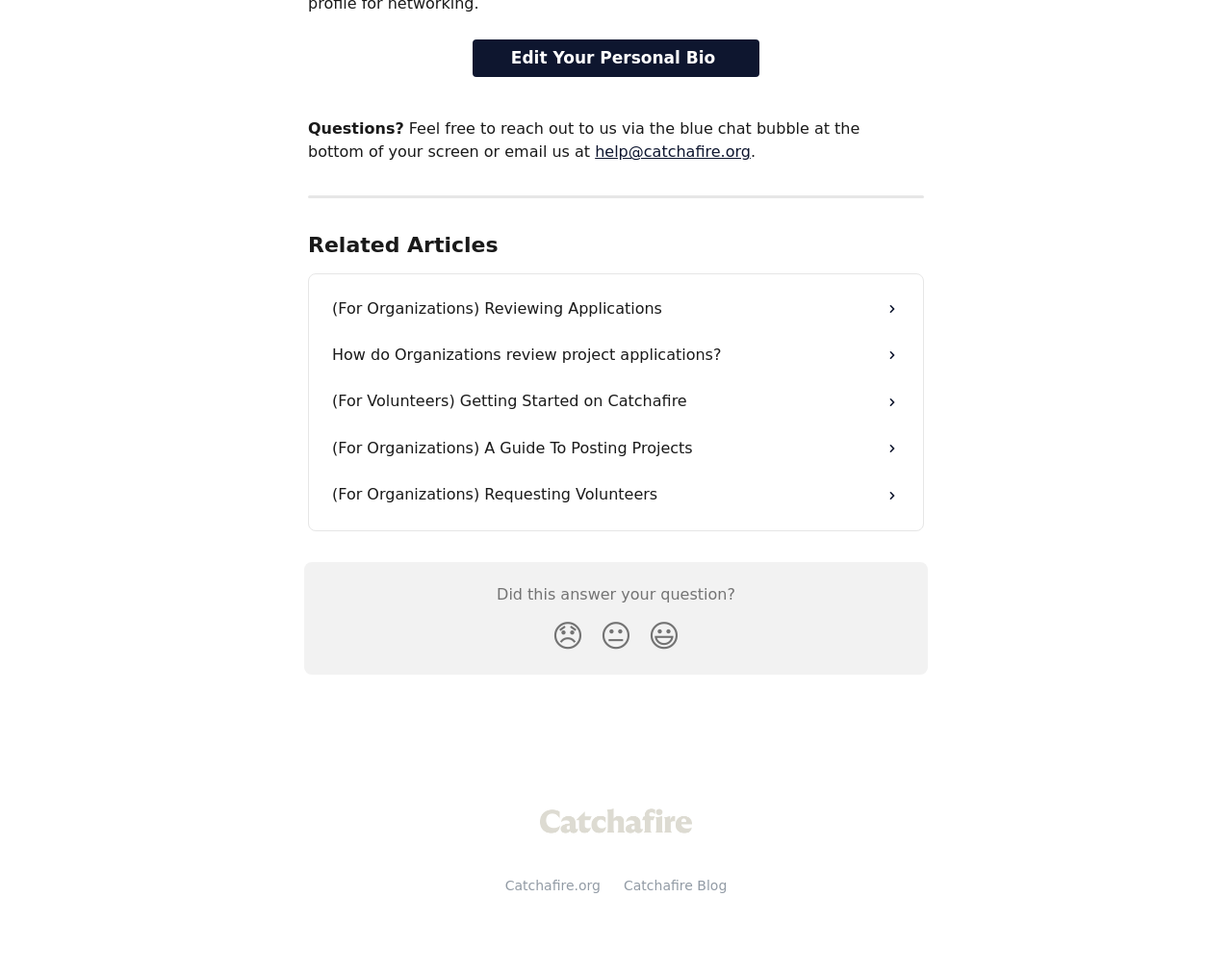Identify the bounding box coordinates of the part that should be clicked to carry out this instruction: "Visit the 'Love, Prestige & Spookiness Web Site'".

None